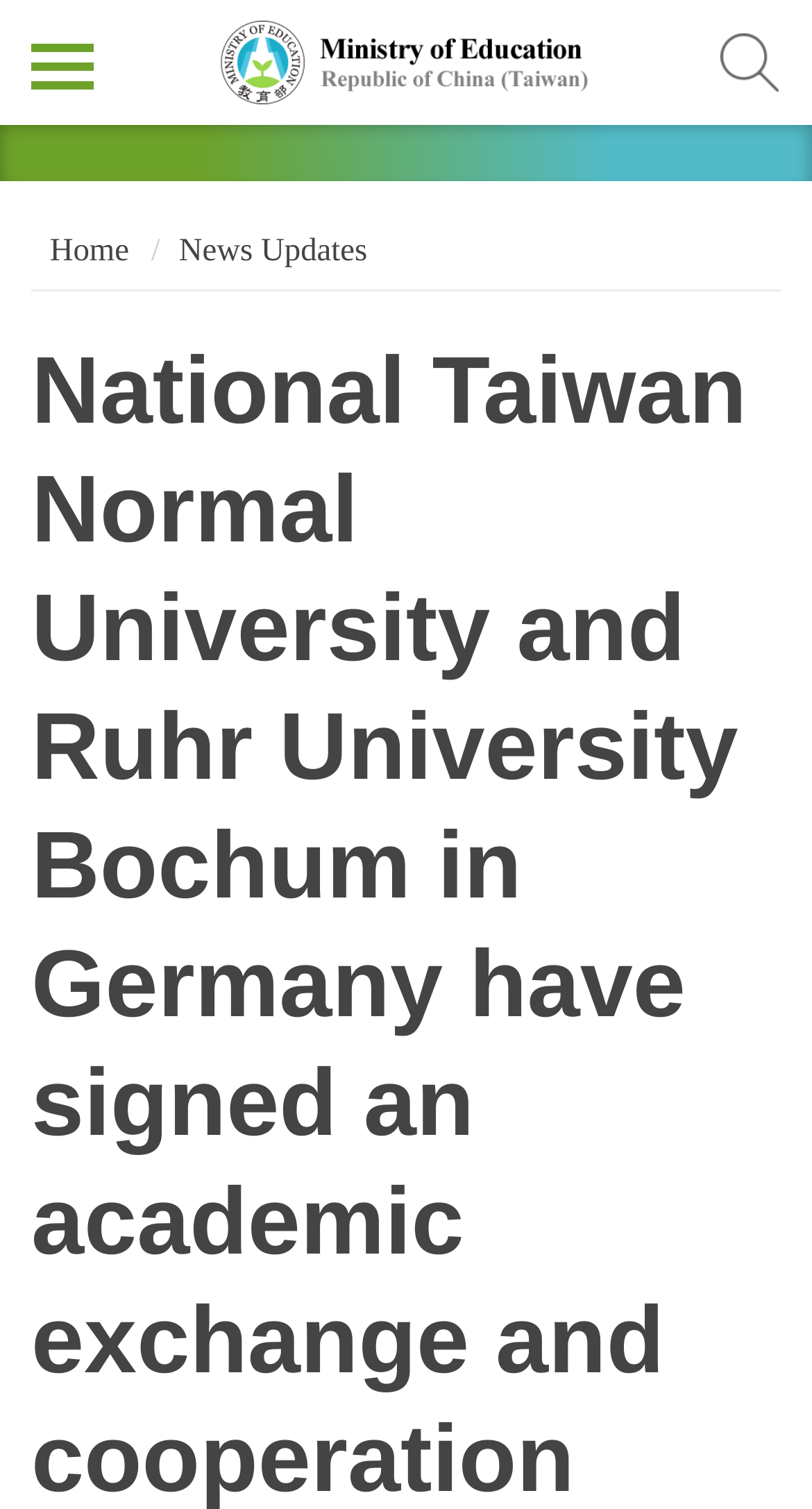Give a one-word or one-phrase response to the question: 
Is there an image on the webpage?

Yes